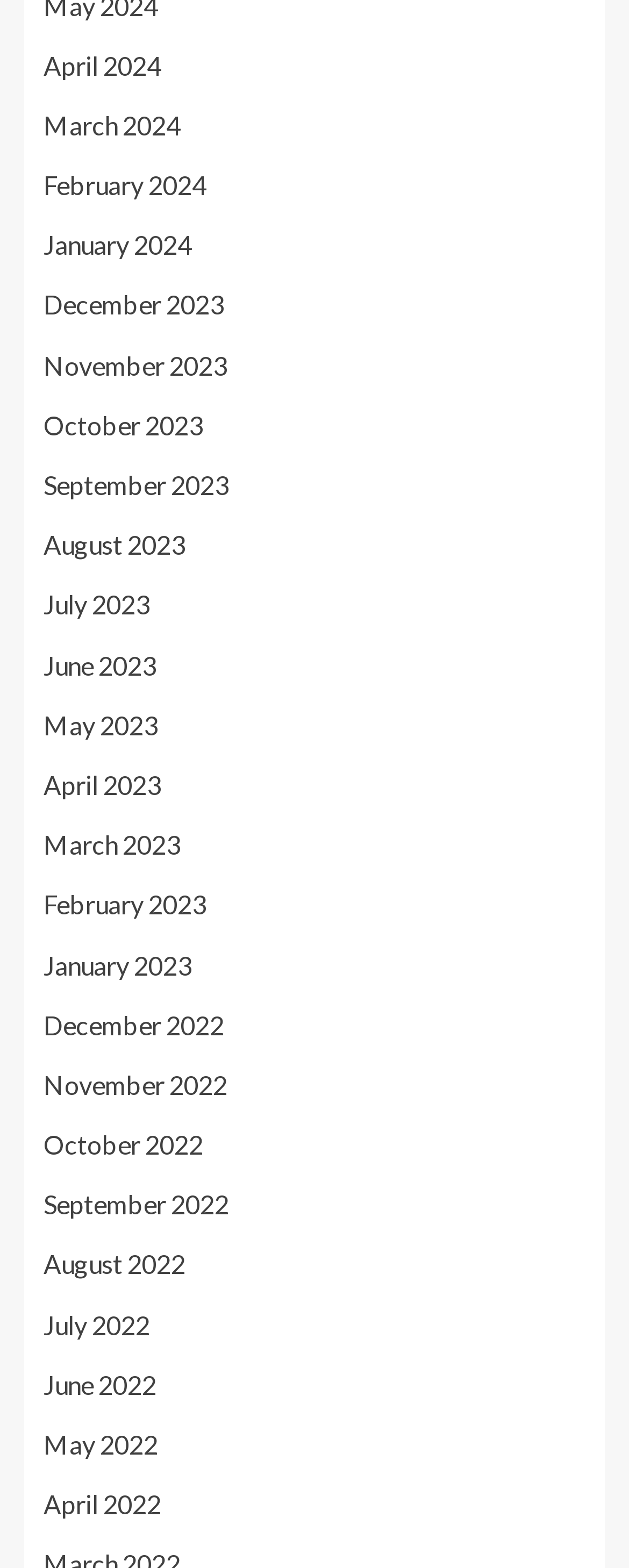Please identify the bounding box coordinates of the clickable area that will fulfill the following instruction: "browse August 2022". The coordinates should be in the format of four float numbers between 0 and 1, i.e., [left, top, right, bottom].

[0.069, 0.796, 0.295, 0.816]